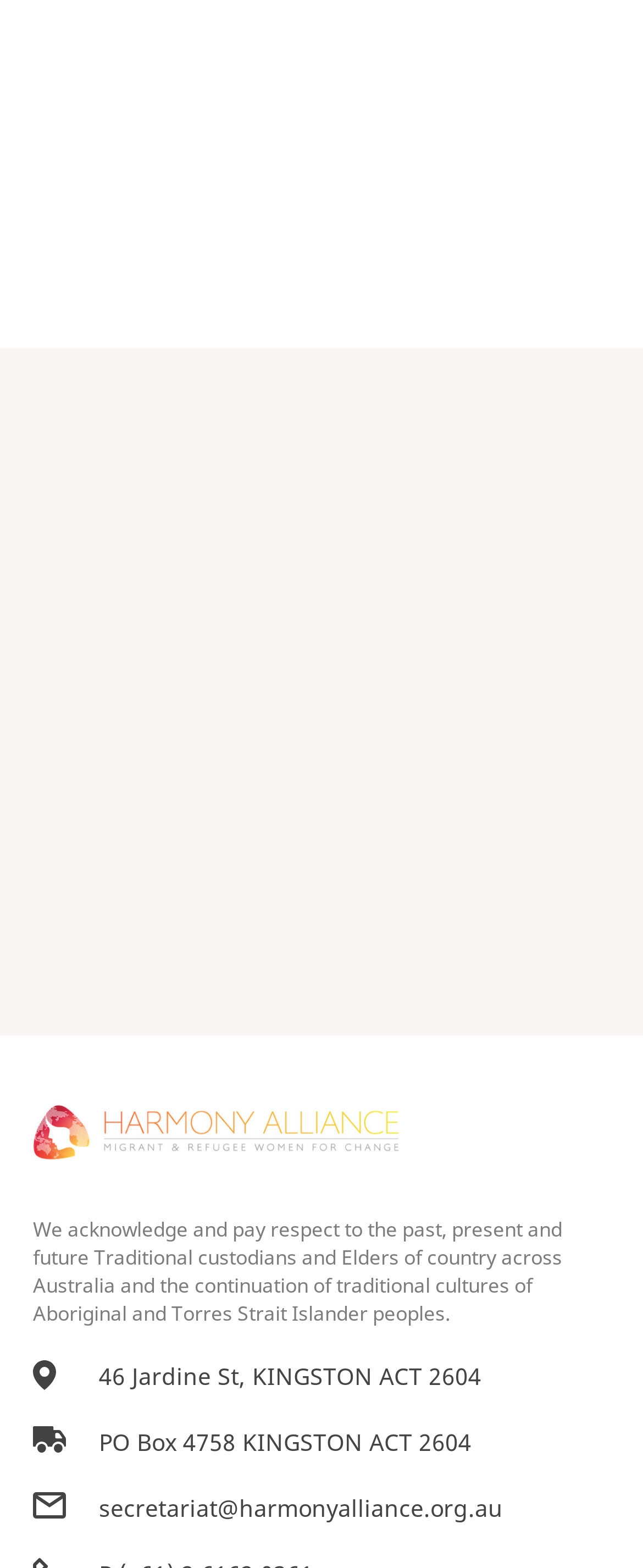What is the address of the organization?
Answer the question in a detailed and comprehensive manner.

The webpage provides the address of the organization as '46 Jardine St, KINGSTON ACT 2604', which is mentioned in the static text element.